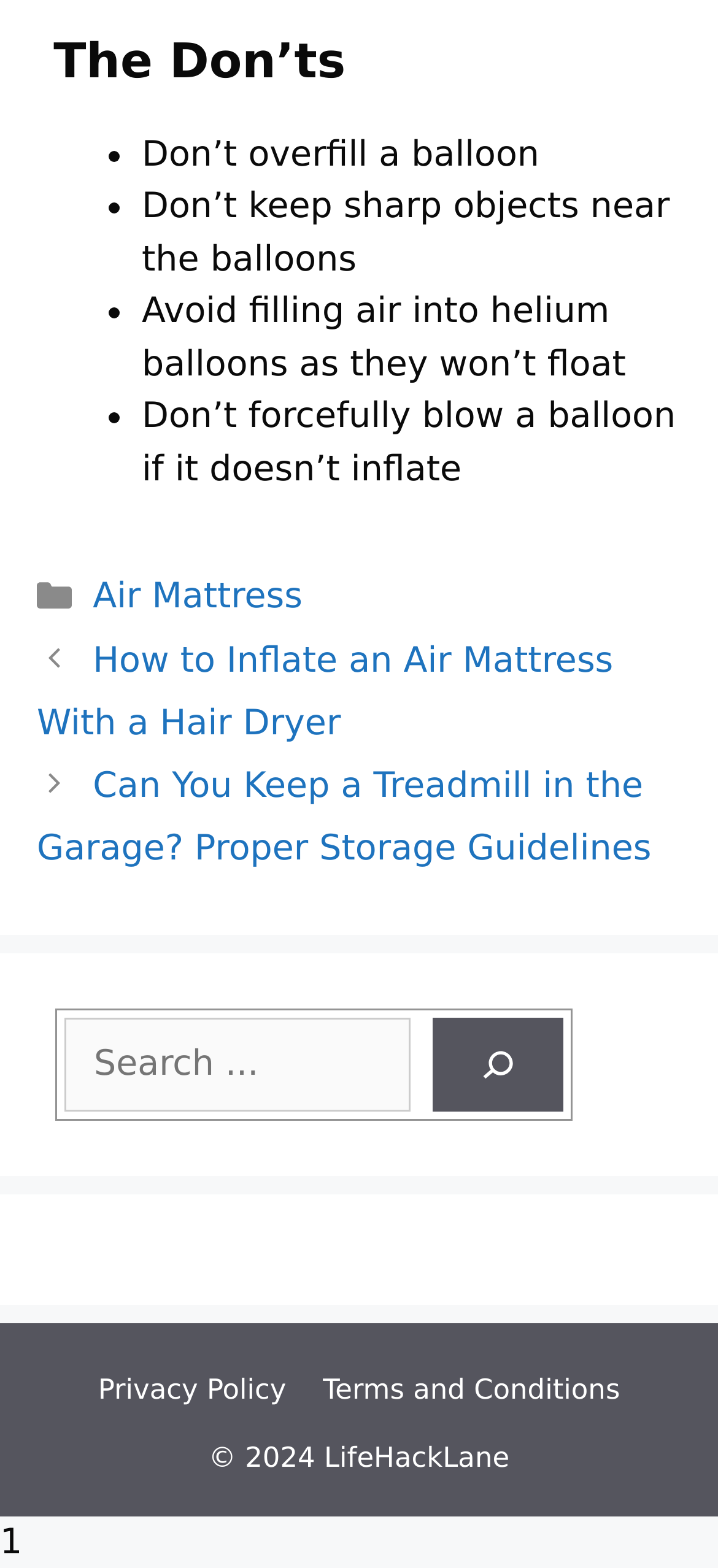What is the category of the post 'How to Inflate an Air Mattress With a Hair Dryer'?
Based on the screenshot, respond with a single word or phrase.

Air Mattress